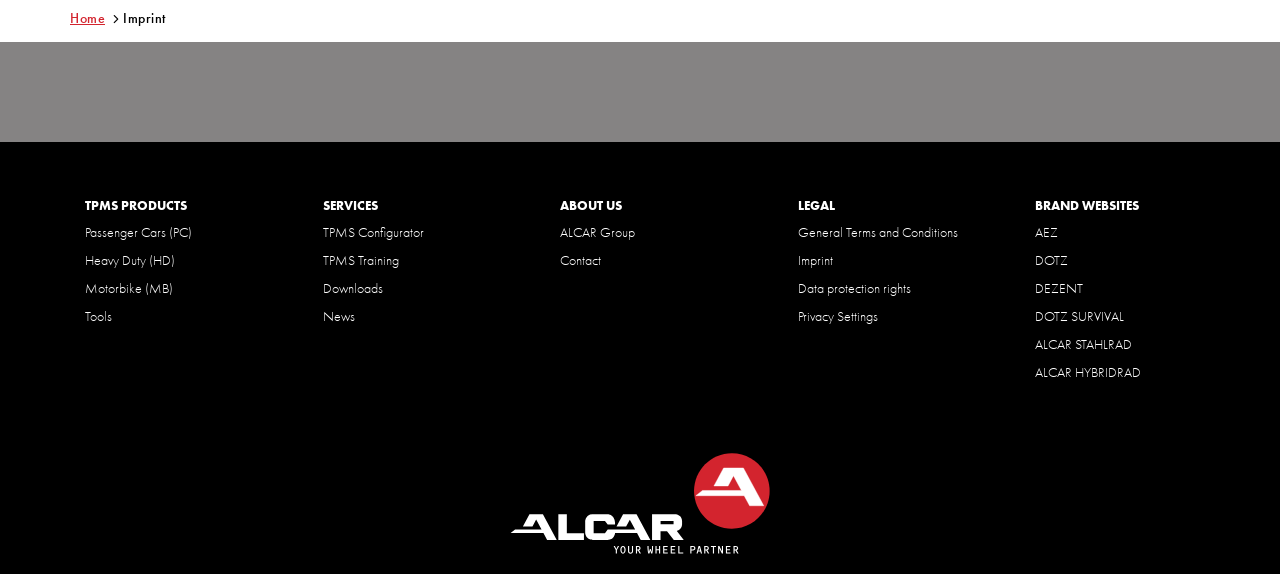Please identify the bounding box coordinates of the element I need to click to follow this instruction: "Click on TPMS PRODUCTS".

[0.066, 0.344, 0.146, 0.373]